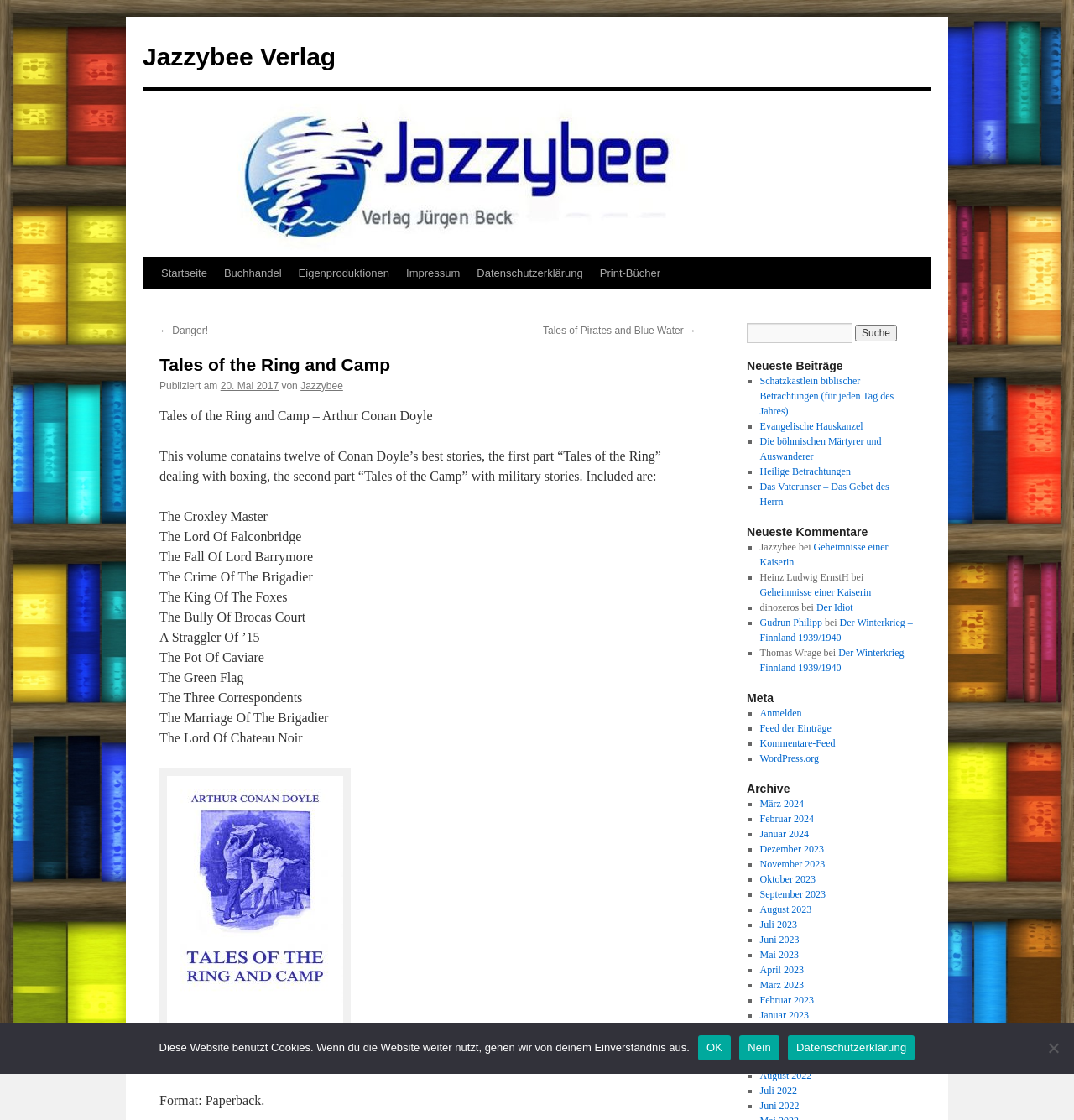What is the name of the publisher?
Based on the image, answer the question in a detailed manner.

The name of the publisher can be found in the text 'von Jazzybee' which is located near the publication date of the book on the webpage.